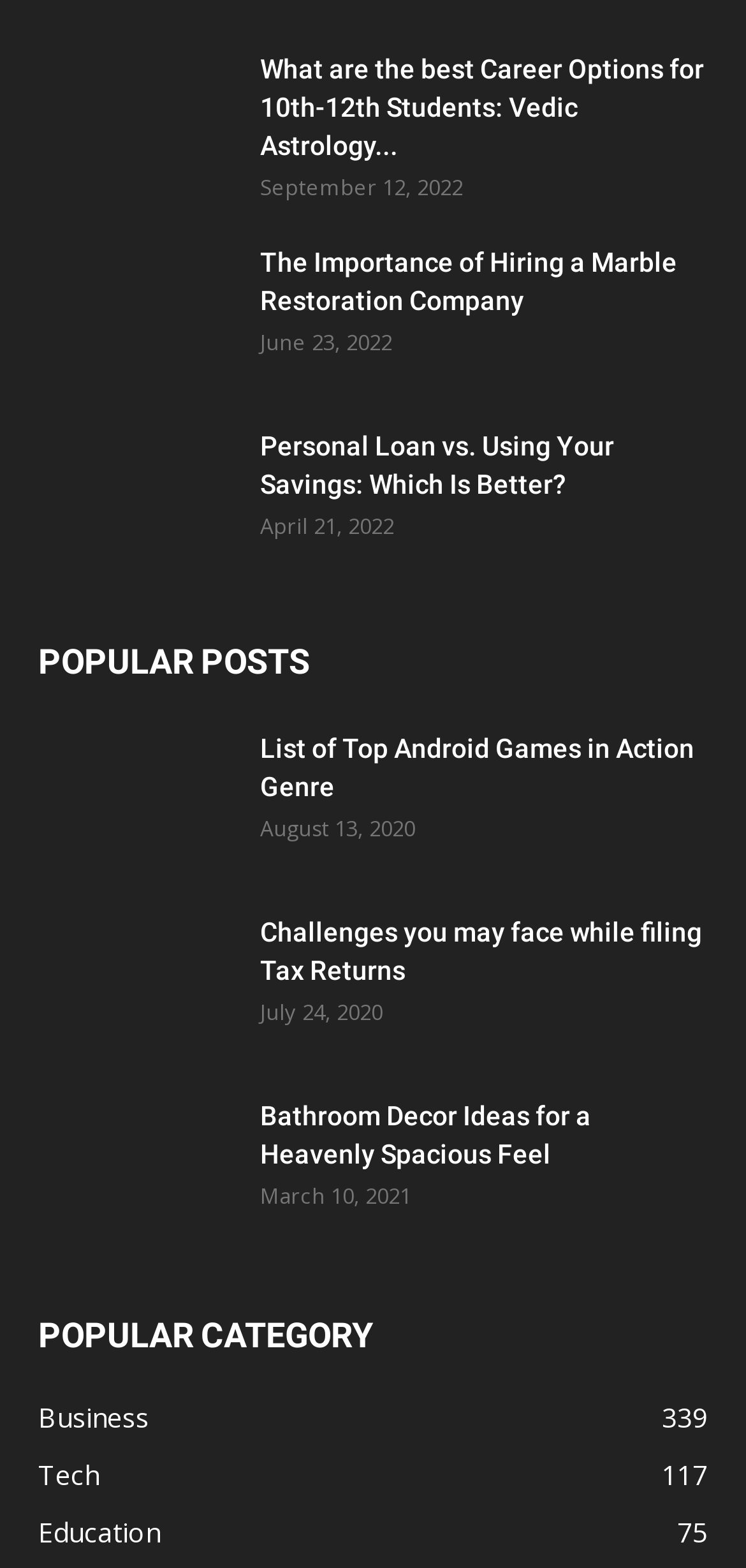Identify the bounding box coordinates of the part that should be clicked to carry out this instruction: "View the bathroom decor ideas for a heavenly spacious feel".

[0.349, 0.7, 0.949, 0.749]